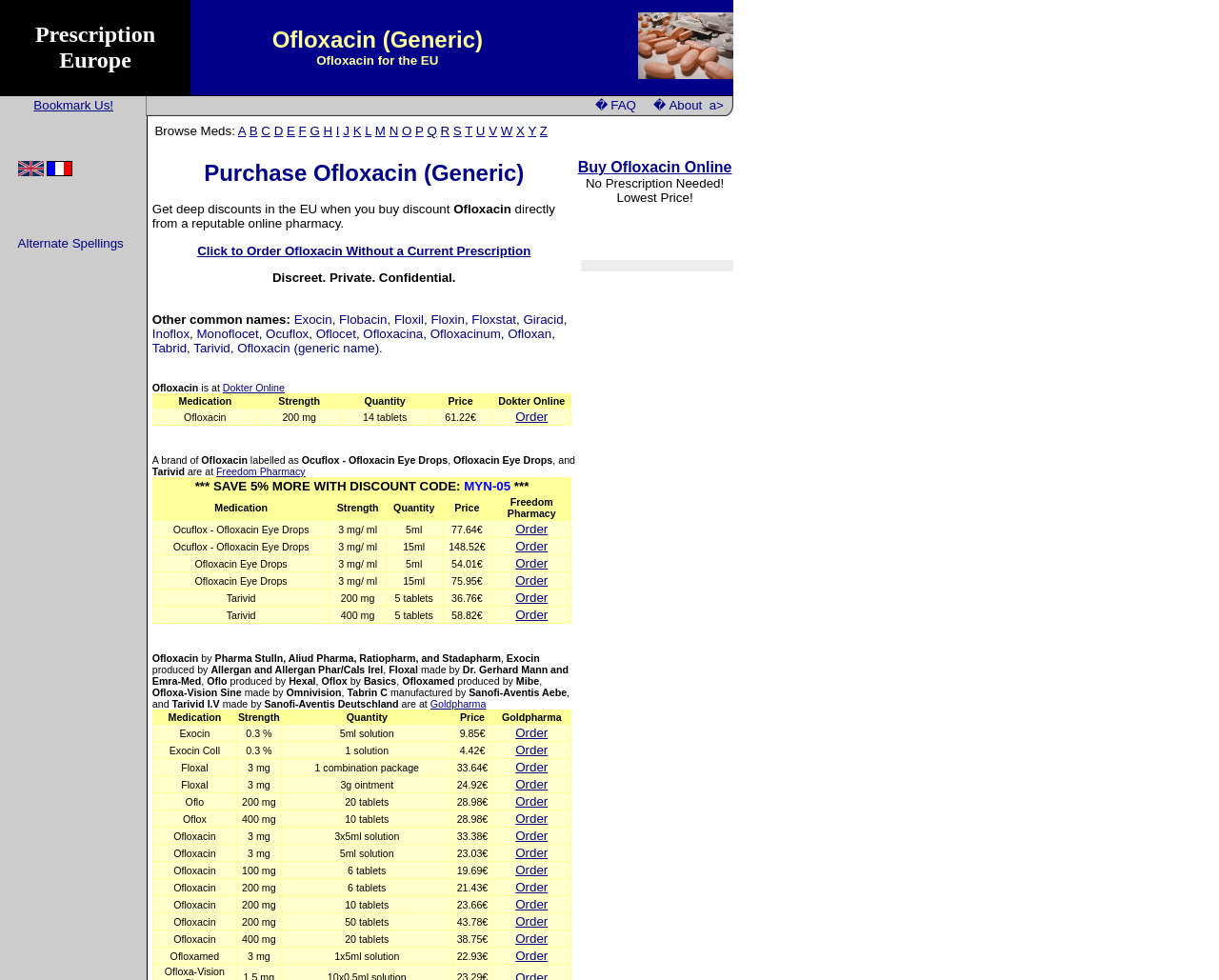Locate the bounding box coordinates of the element that needs to be clicked to carry out the instruction: "Order". The coordinates should be given as four float numbers ranging from 0 to 1, i.e., [left, top, right, bottom].

[0.423, 0.418, 0.449, 0.433]